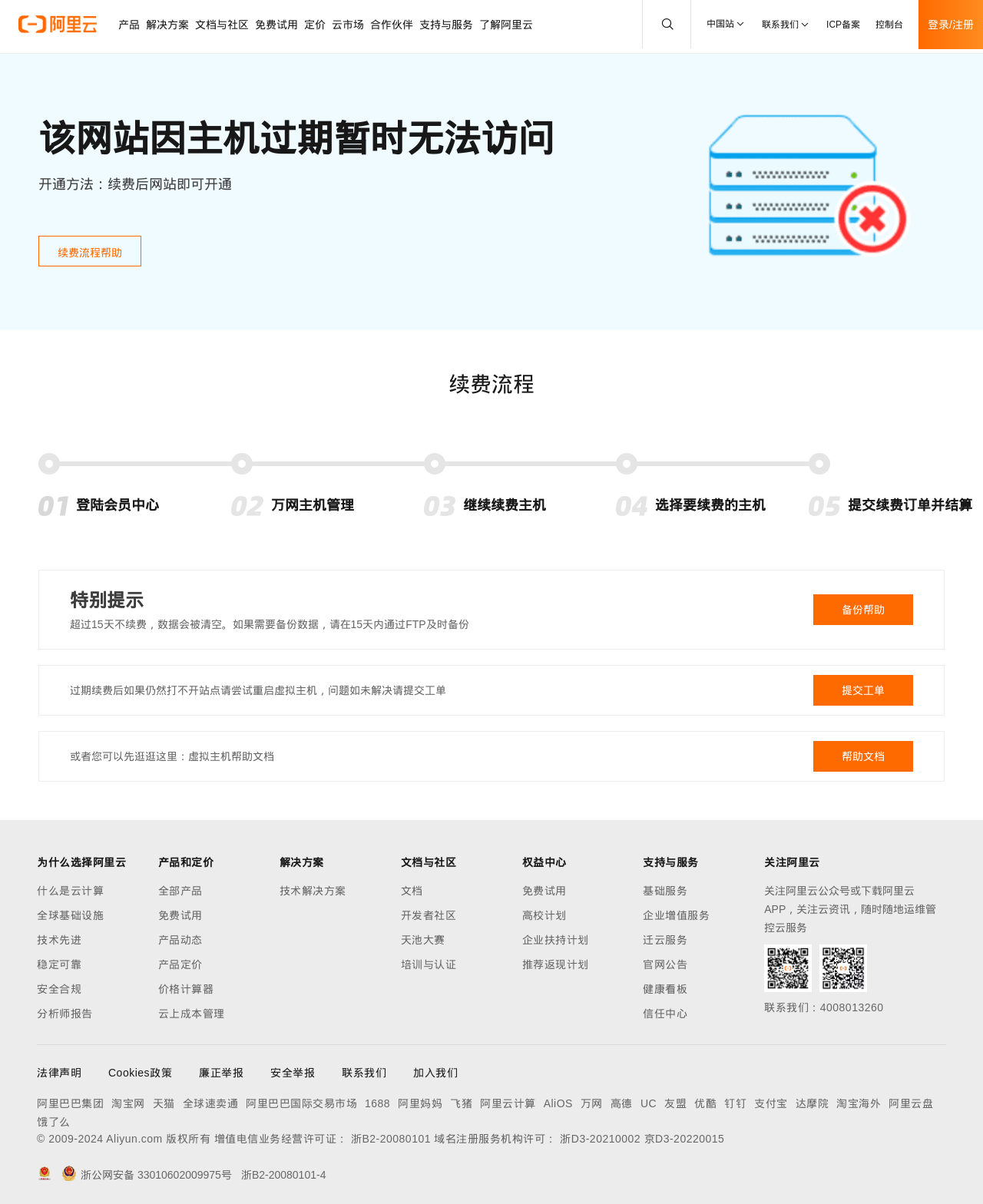Answer the question in a single word or phrase:
What happens if I don't renew my host within 15 days?

Data will be cleared